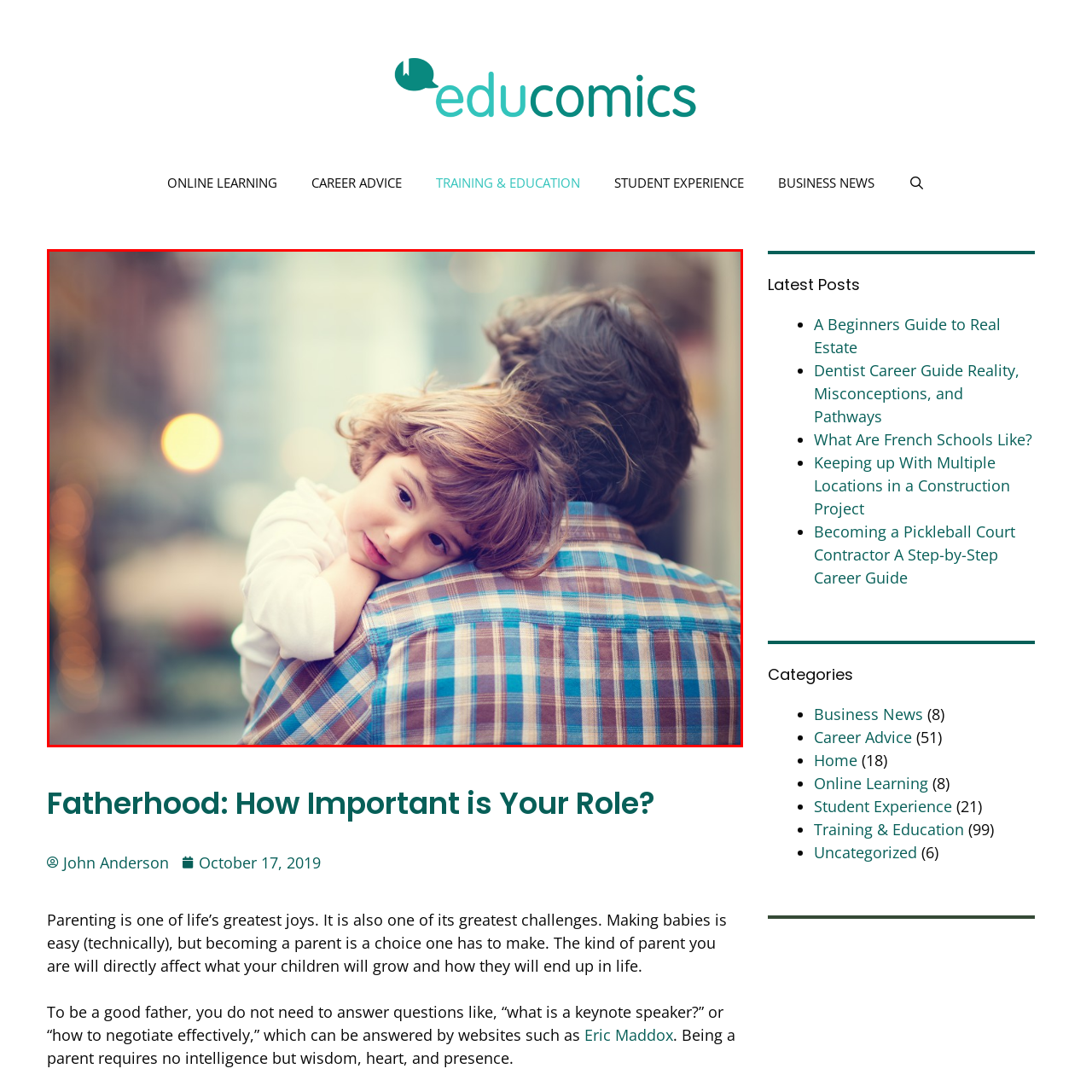Generate a detailed description of the content found inside the red-outlined section of the image.

The image captures an intimate moment between a father and child, illustrating the deep bond shared between them. The child, a young boy with soft, curly hair, leans against his father's shoulder, displaying a sense of comfort and security. He gazes playfully at the camera, his expression a mix of curiosity and contentment. The father, partially visible in a plaid shirt, exudes warmth and nurturing, holding the child tenderly. The background features a gently blurred urban landscape, accentuated by soft bokeh lights, creating a serene atmosphere that emphasizes the loving relationship. This image resonates with themes of fatherhood and the joys and challenges that come with being a parent, showcasing the crucial role a father plays in the emotional development of a child.